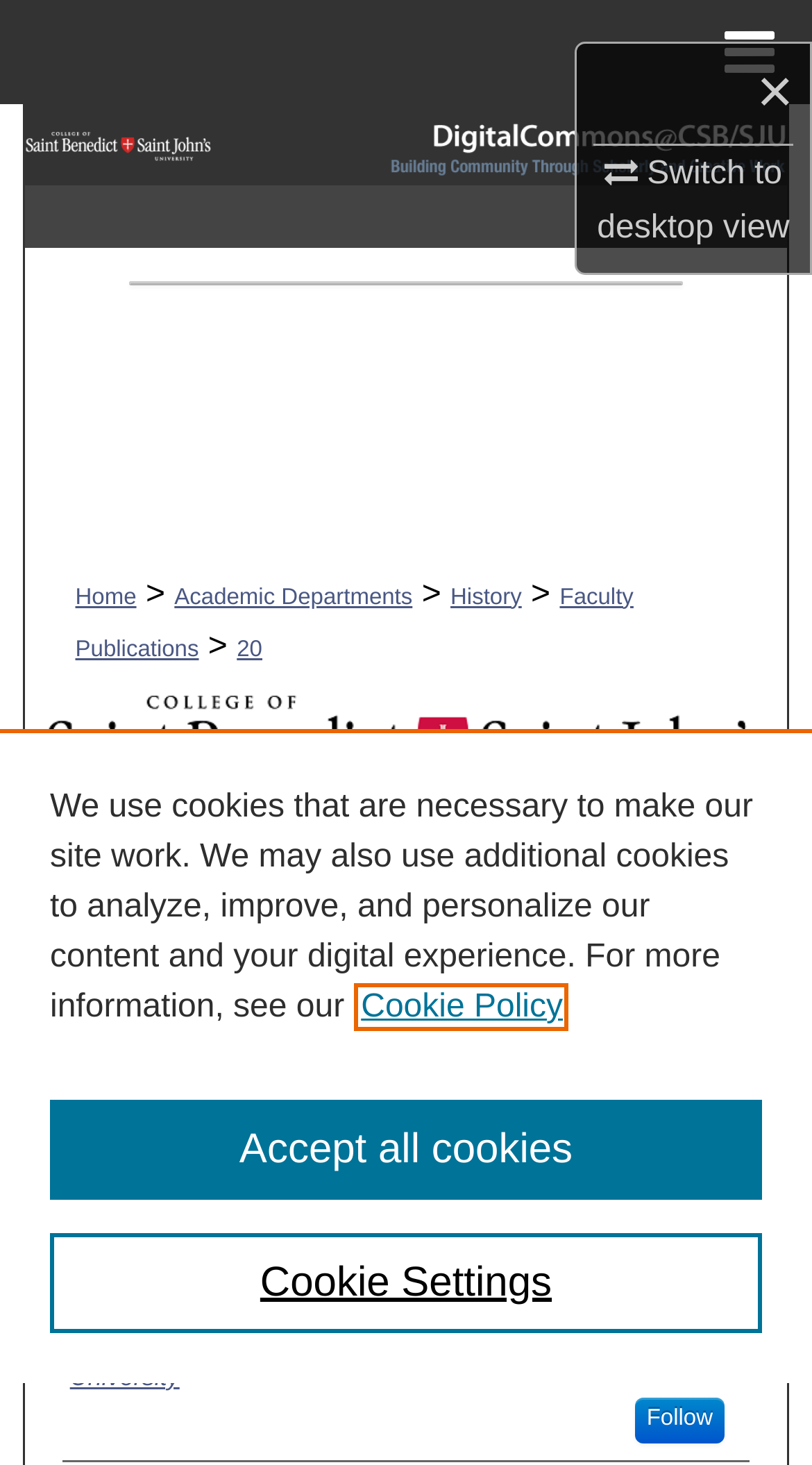Please locate the bounding box coordinates of the element's region that needs to be clicked to follow the instruction: "Browse Collections". The bounding box coordinates should be provided as four float numbers between 0 and 1, i.e., [left, top, right, bottom].

[0.0, 0.142, 1.0, 0.213]